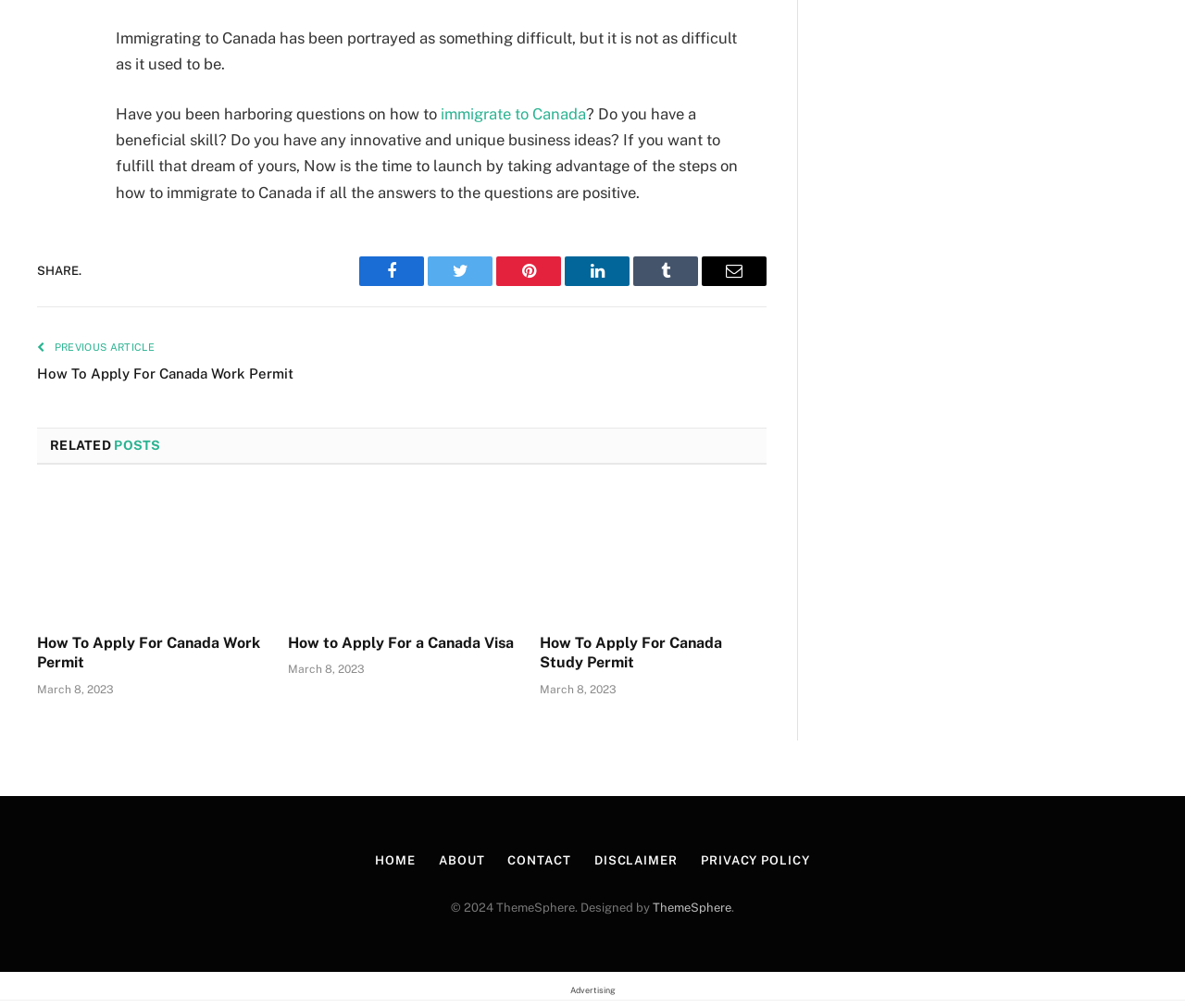What are the social media platforms available for sharing?
Using the visual information, respond with a single word or phrase.

Facebook, Twitter, Pinterest, LinkedIn, Tumblr, Email